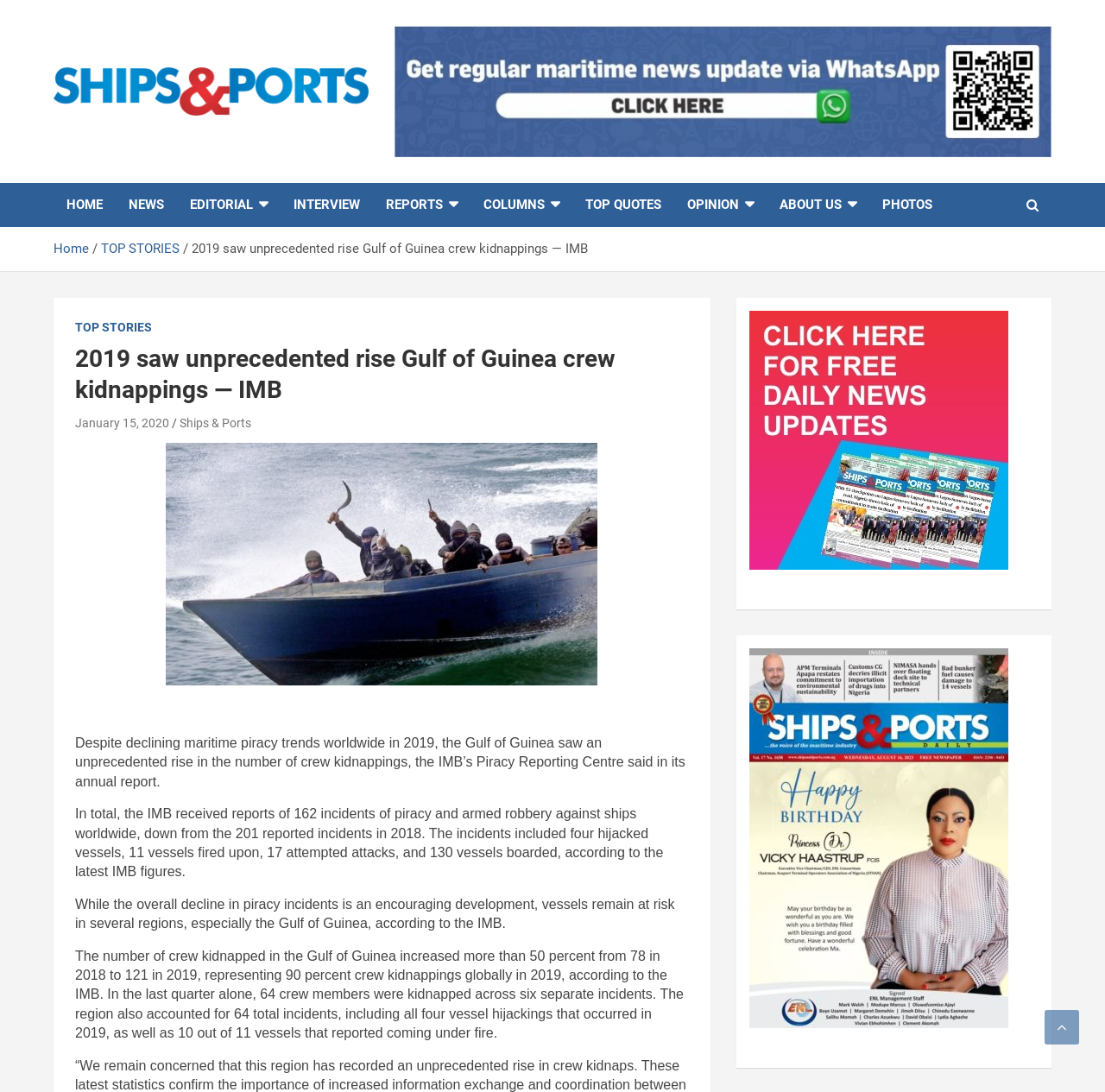Provide your answer in one word or a succinct phrase for the question: 
How many incidents of piracy and armed robbery were reported in 2018?

201